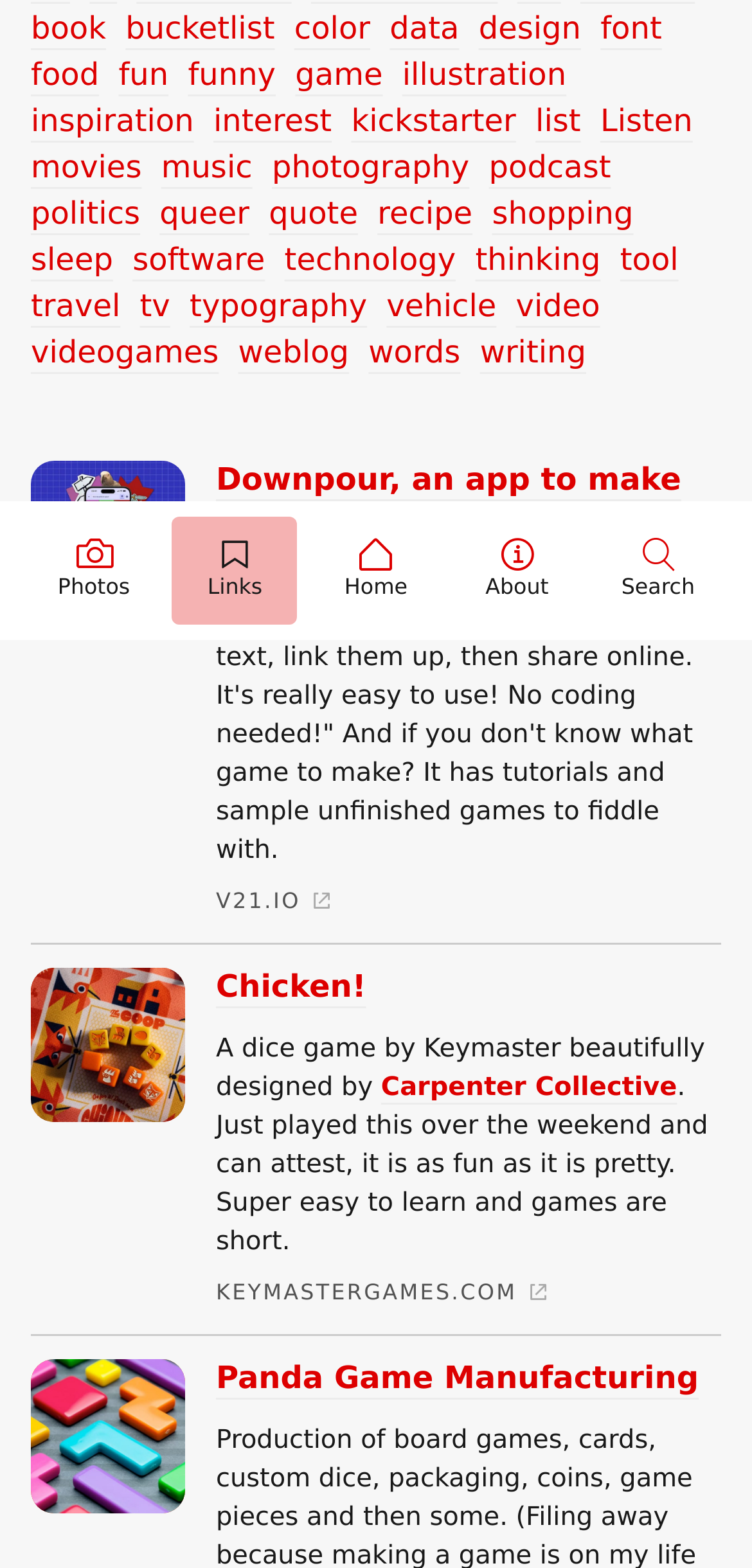Can you find the bounding box coordinates for the UI element given this description: "Panda Game Manufacturing"? Provide the coordinates as four float numbers between 0 and 1: [left, top, right, bottom].

[0.287, 0.866, 0.959, 0.891]